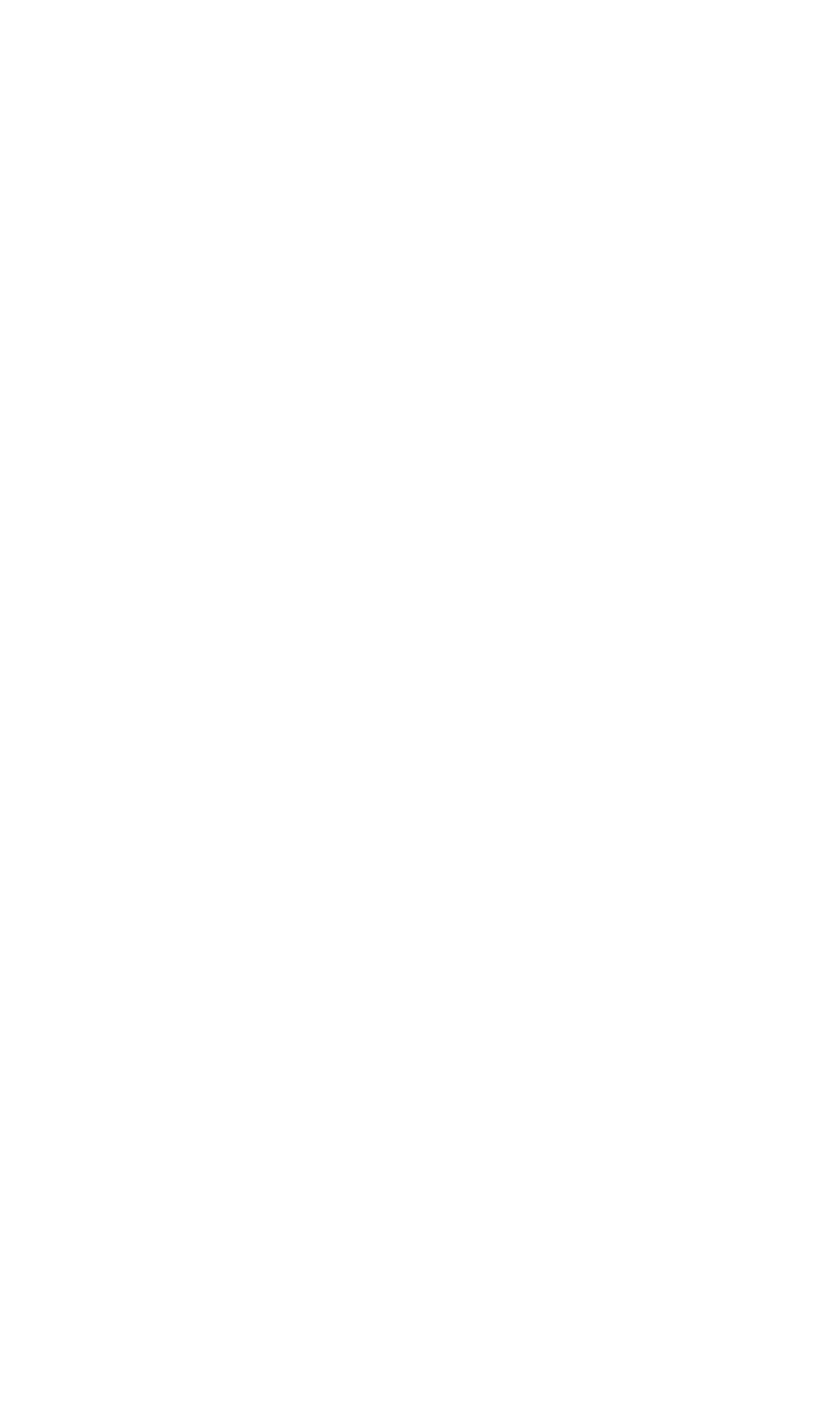Please determine the bounding box coordinates of the element's region to click in order to carry out the following instruction: "post a comment". The coordinates should be four float numbers between 0 and 1, i.e., [left, top, right, bottom].

None